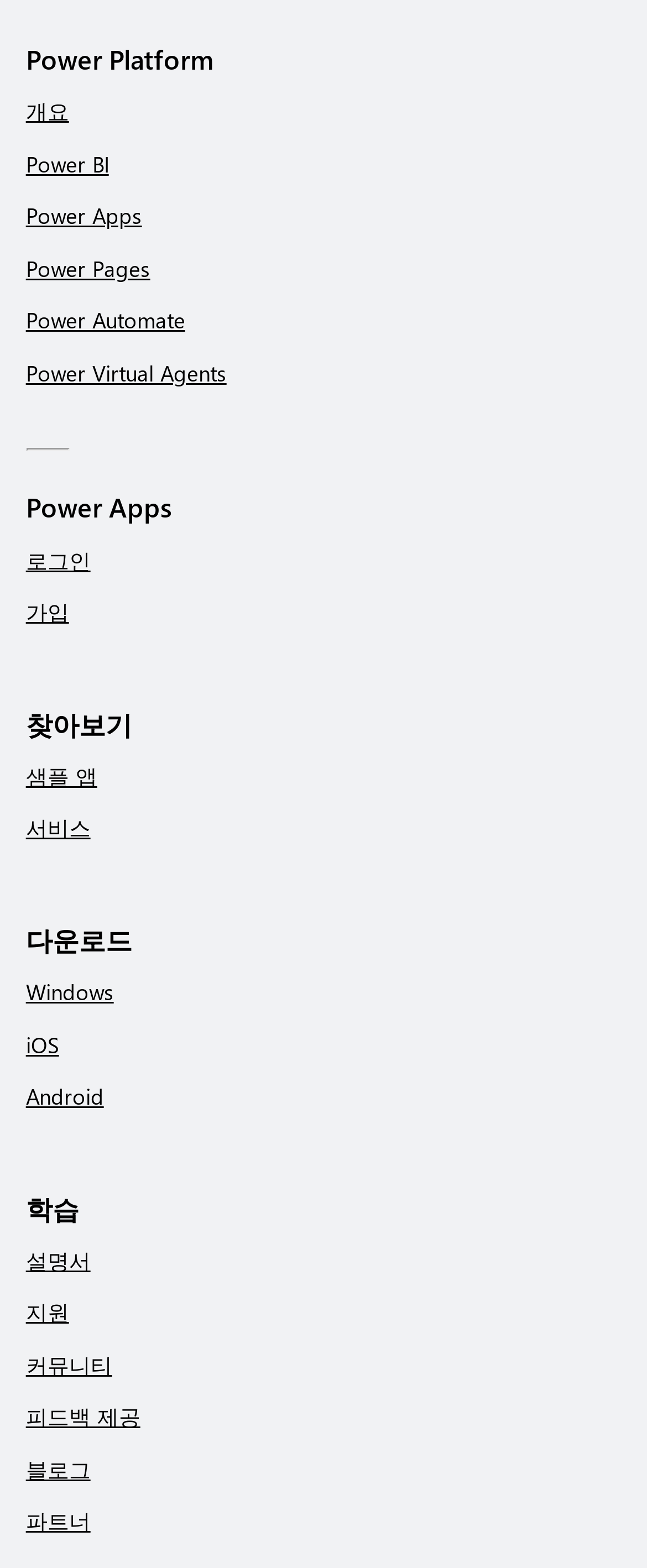What is the main category of Power Platform?
Based on the image, answer the question with a single word or brief phrase.

Power BI, Power Apps, etc.